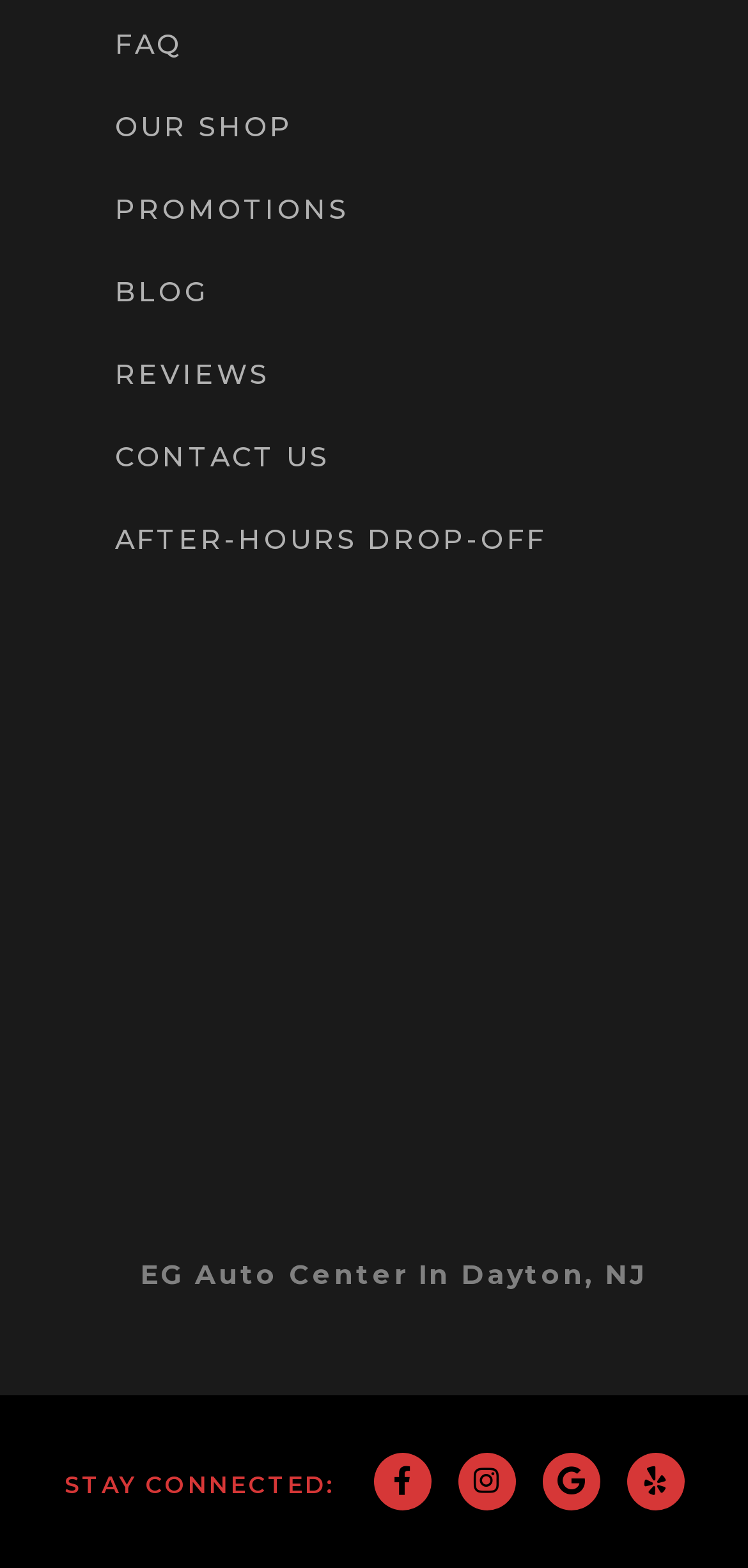How many social media links are present at the bottom of the webpage?
Please craft a detailed and exhaustive response to the question.

I counted the number of social media links at the bottom of the webpage by looking at the OCR text and element descriptions. I found links to Facebook, Instagram, Google, and Yelp, which are four in total.